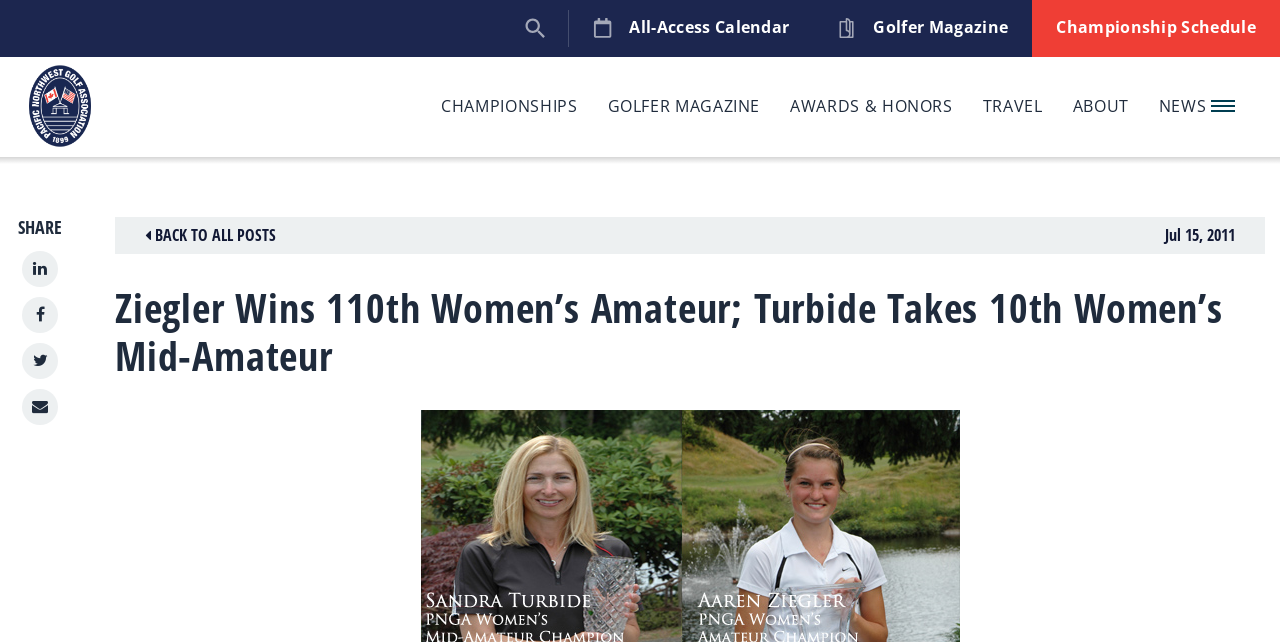Answer this question using a single word or a brief phrase:
What is the location of the golf club where the championship was held?

Port Ludlow Golf Club